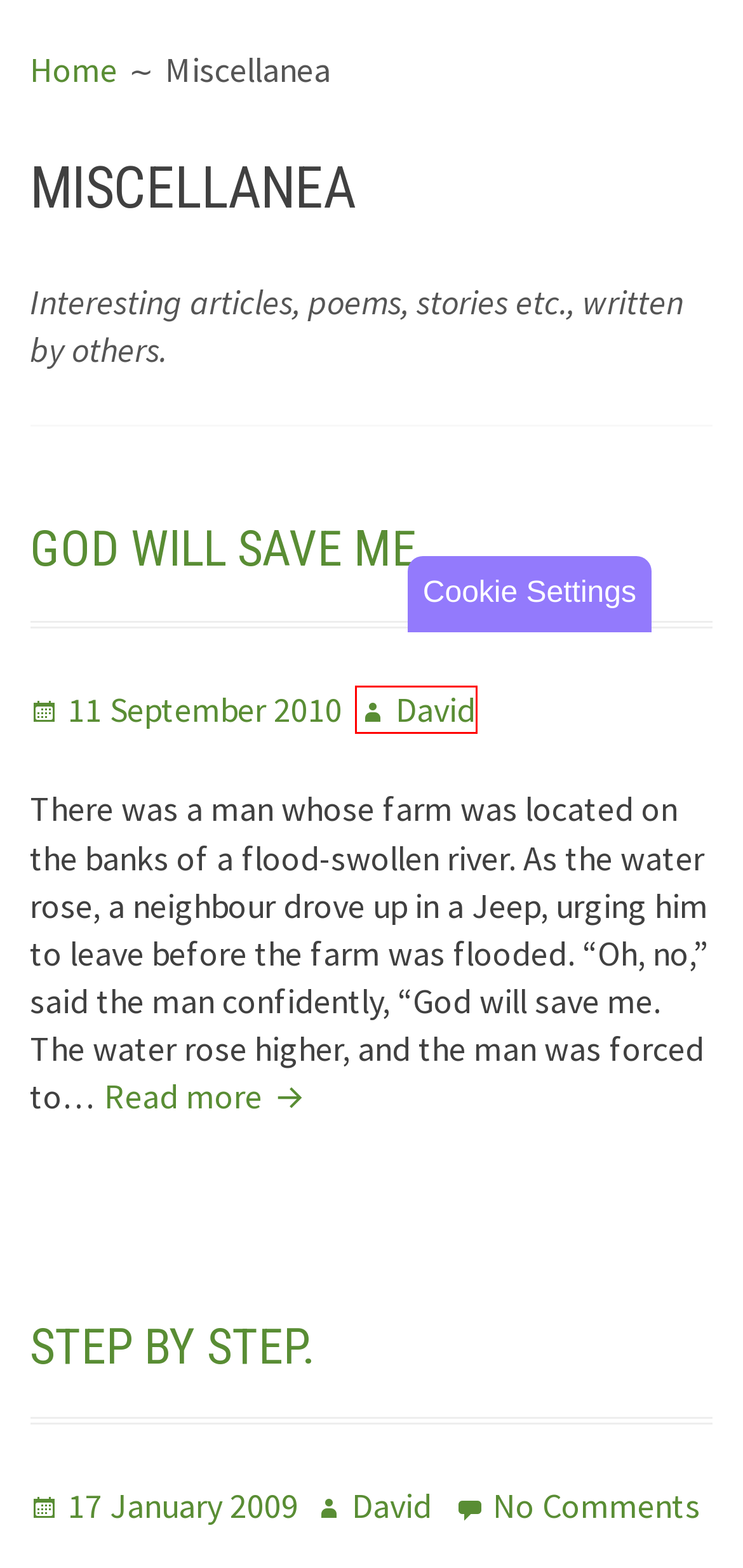You’re provided with a screenshot of a webpage that has a red bounding box around an element. Choose the best matching webpage description for the new page after clicking the element in the red box. The options are:
A. Jesus – Lifeline – Newday-Prince
B. New Creation Life – Newday-Prince
C. Meet Us – Newday-Prince
D. God Will Save Me – Newday-Prince
E. Fields Of Life – Newday-Prince
F. Step by Step. – Newday-Prince
G. David – Newday-Prince
H. Useful Links – Newday-Prince

G